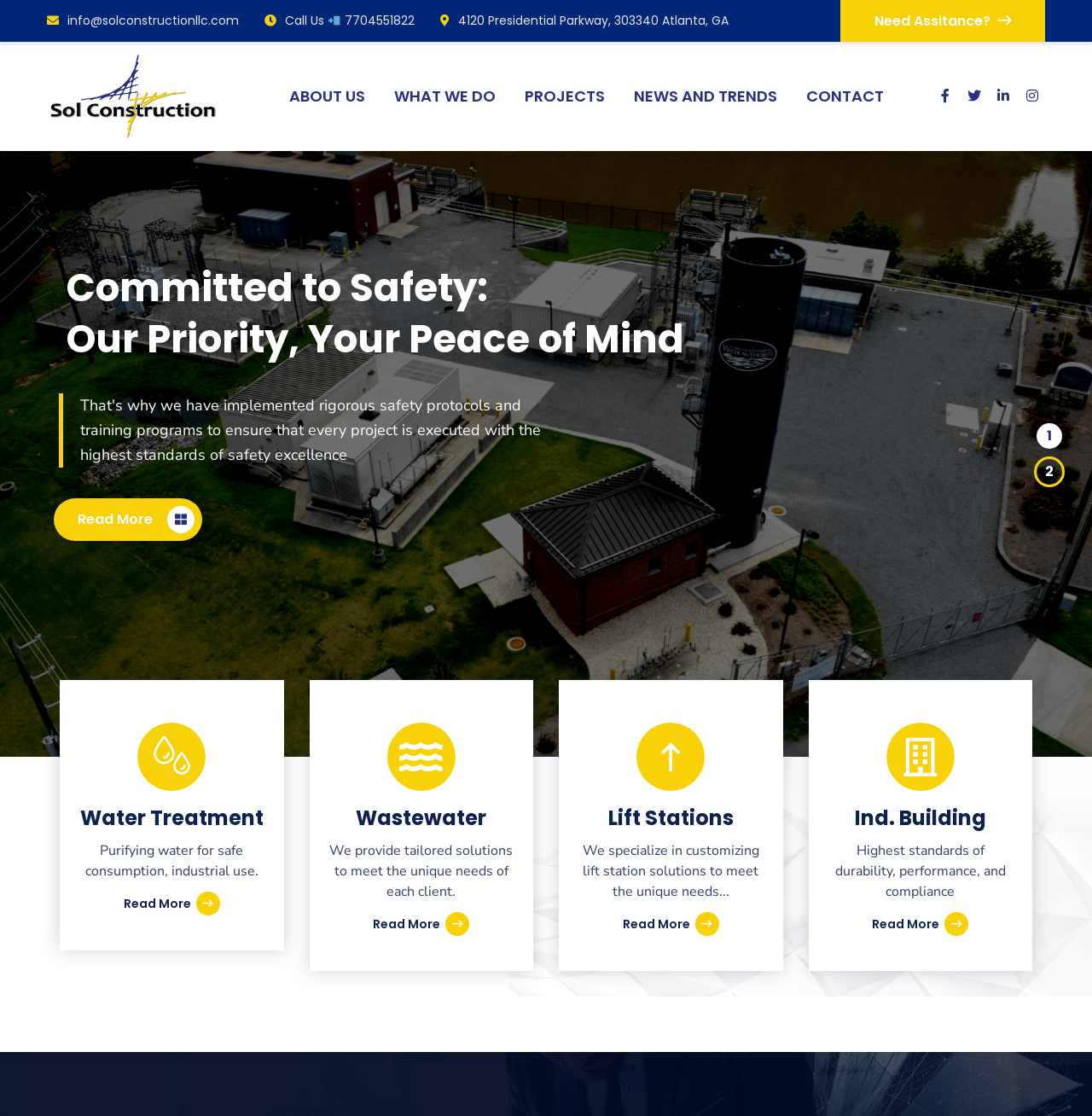Using the image as a reference, answer the following question in as much detail as possible:
What is the company name?

The company name can be found in the top-left corner of the webpage, where it is written as 'Home - Sol Construction'. It is also mentioned in the logo of the company, which is an image with the text 'Sol Construction'.